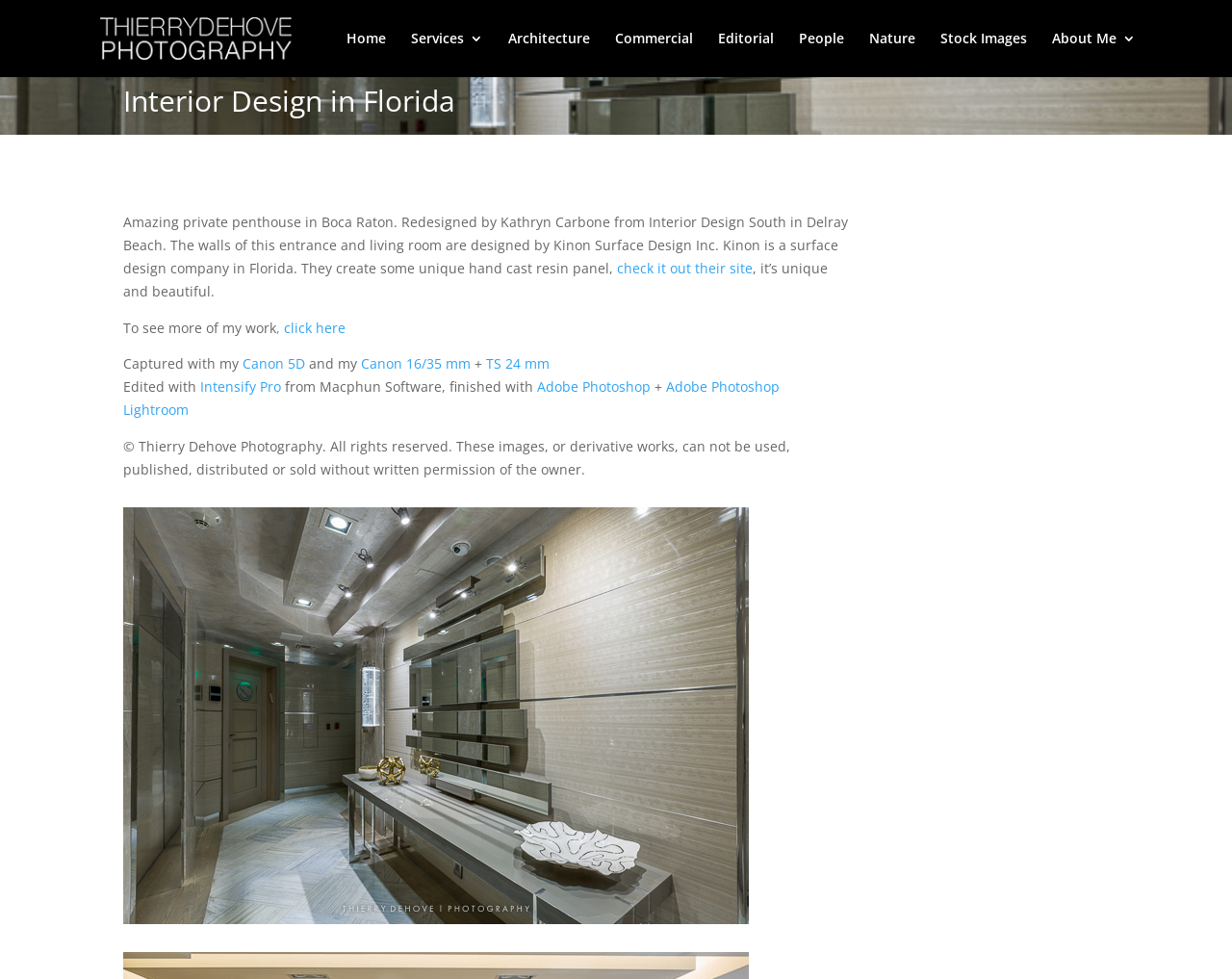Identify the bounding box coordinates for the element you need to click to achieve the following task: "Read more about the 'Interior Design in Florida' project". The coordinates must be four float values ranging from 0 to 1, formatted as [left, top, right, bottom].

[0.1, 0.935, 0.608, 0.953]